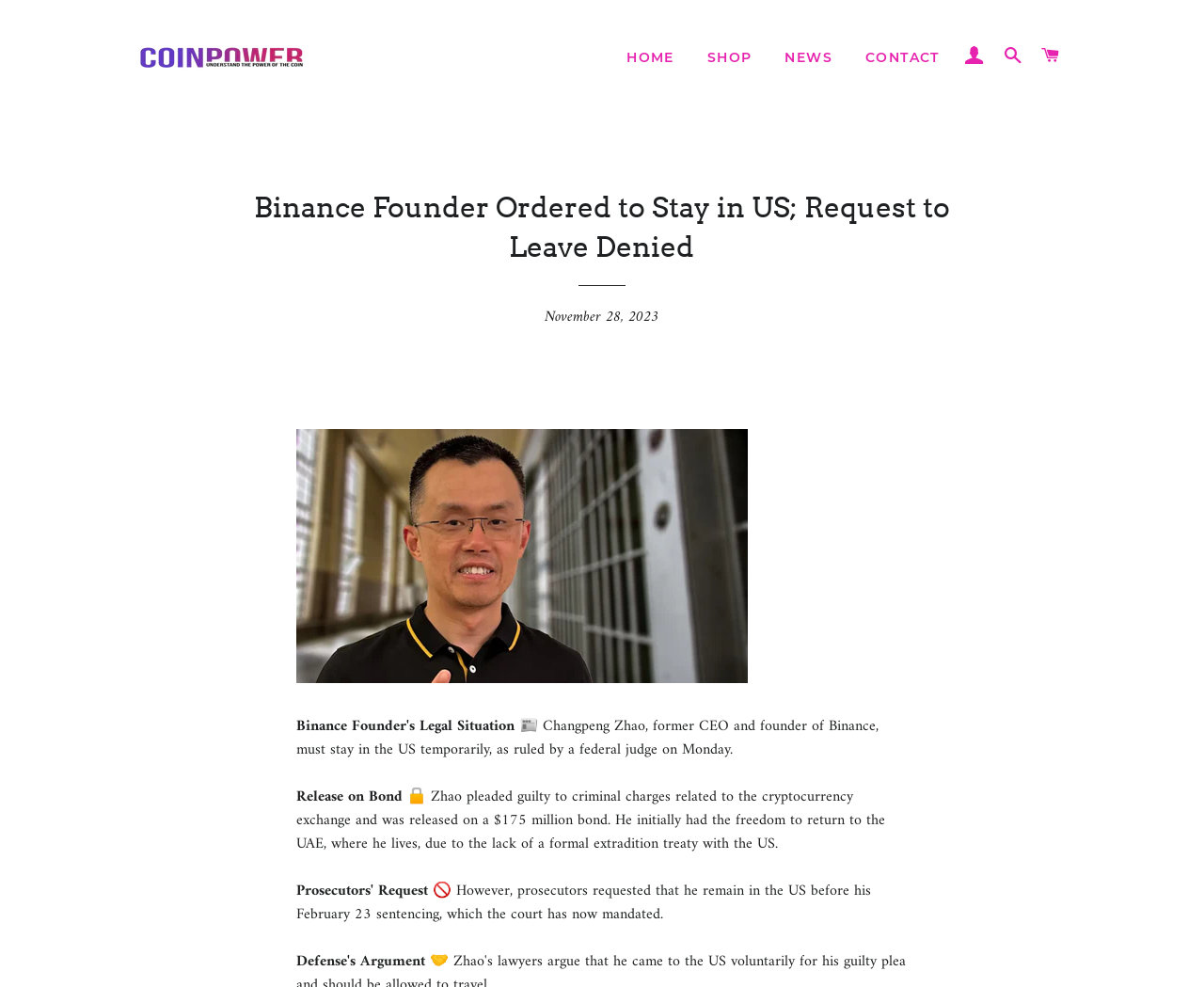Extract the main title from the webpage and generate its text.

Binance Founder Ordered to Stay in US; Request to Leave Denied